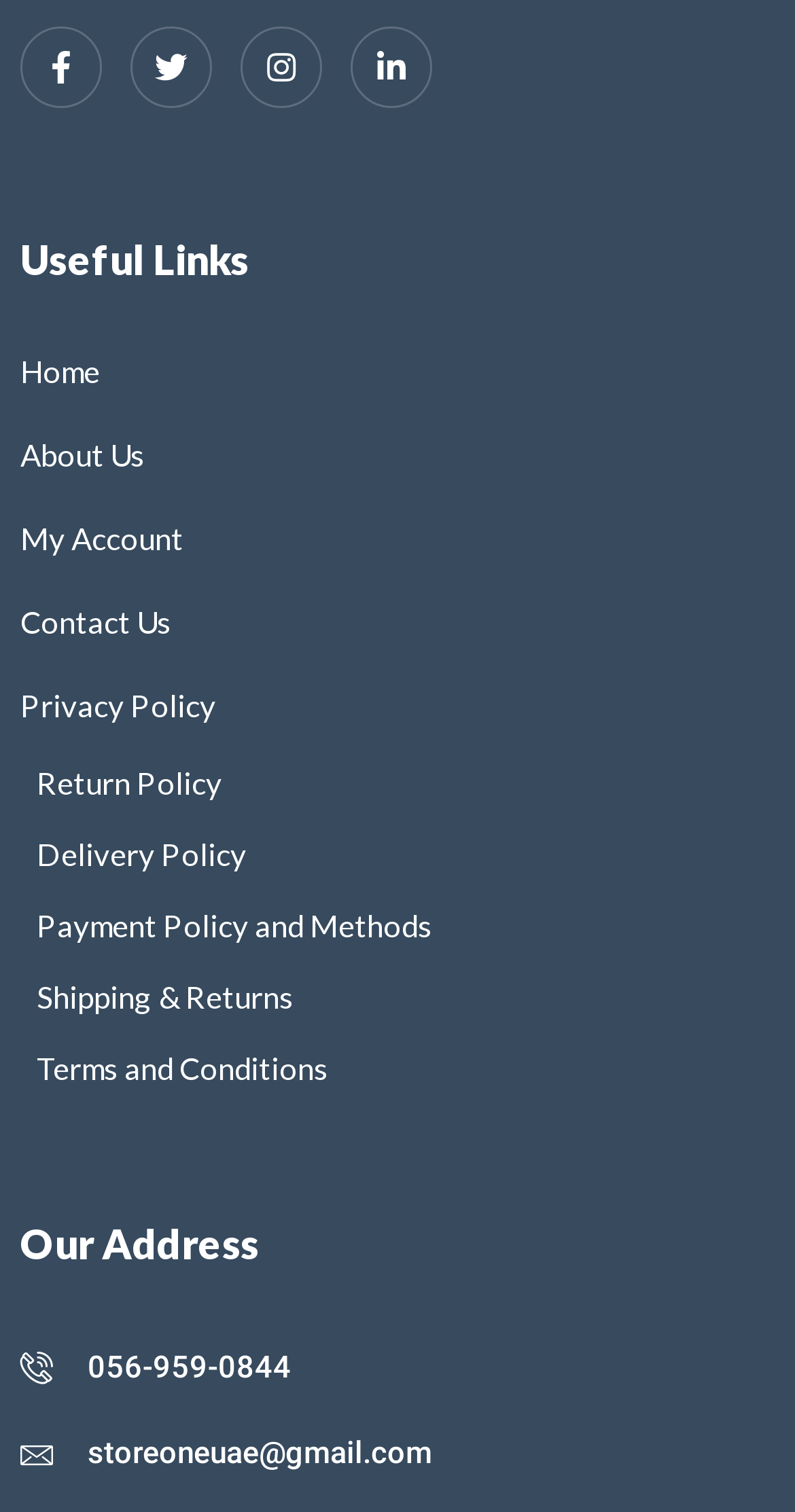Determine the bounding box for the UI element as described: "Payment Policy and Methods". The coordinates should be represented as four float numbers between 0 and 1, formatted as [left, top, right, bottom].

[0.026, 0.585, 0.544, 0.638]